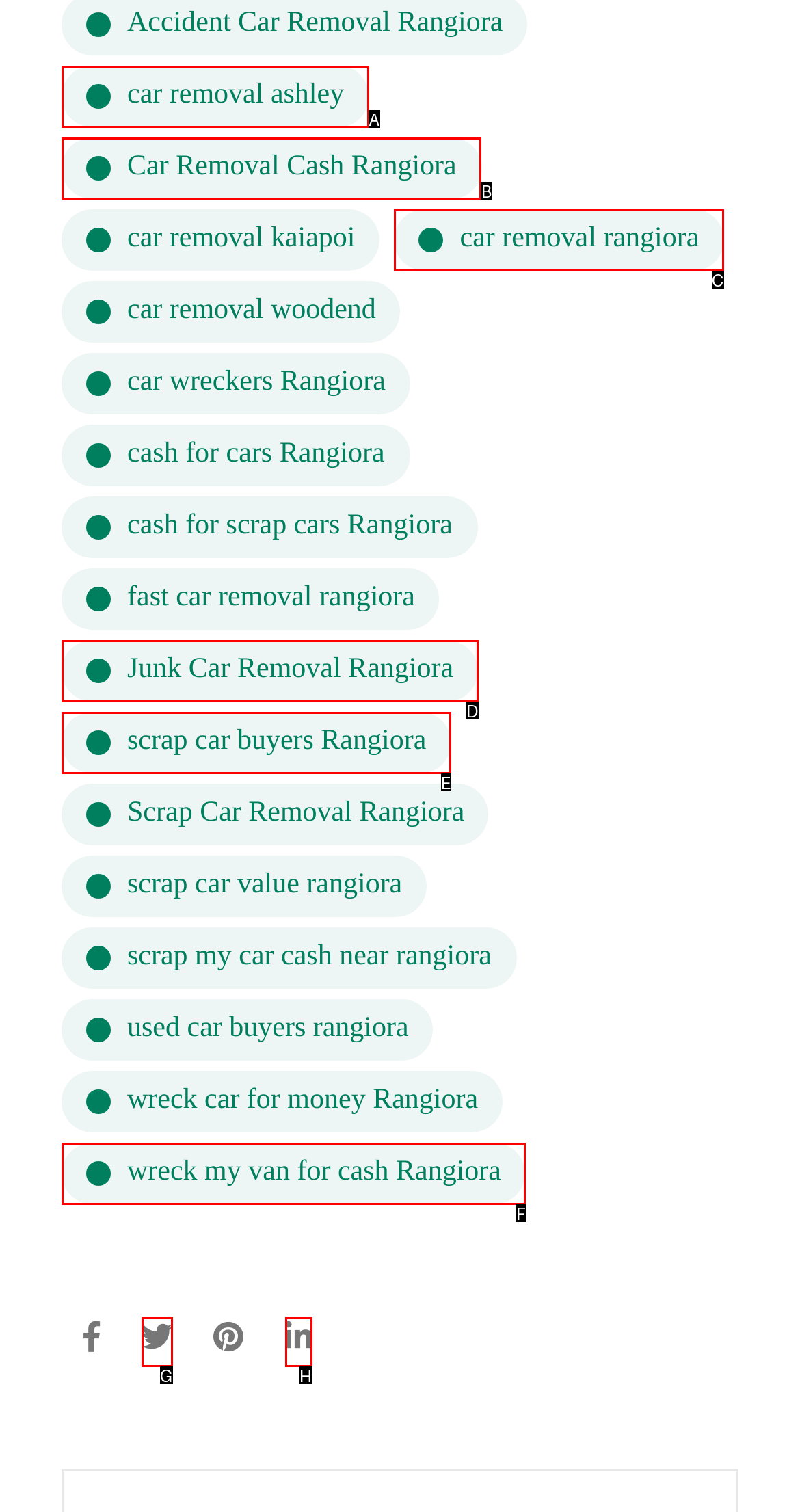Identify the option that corresponds to the description: Car Removal Cash Rangiora. Provide only the letter of the option directly.

B